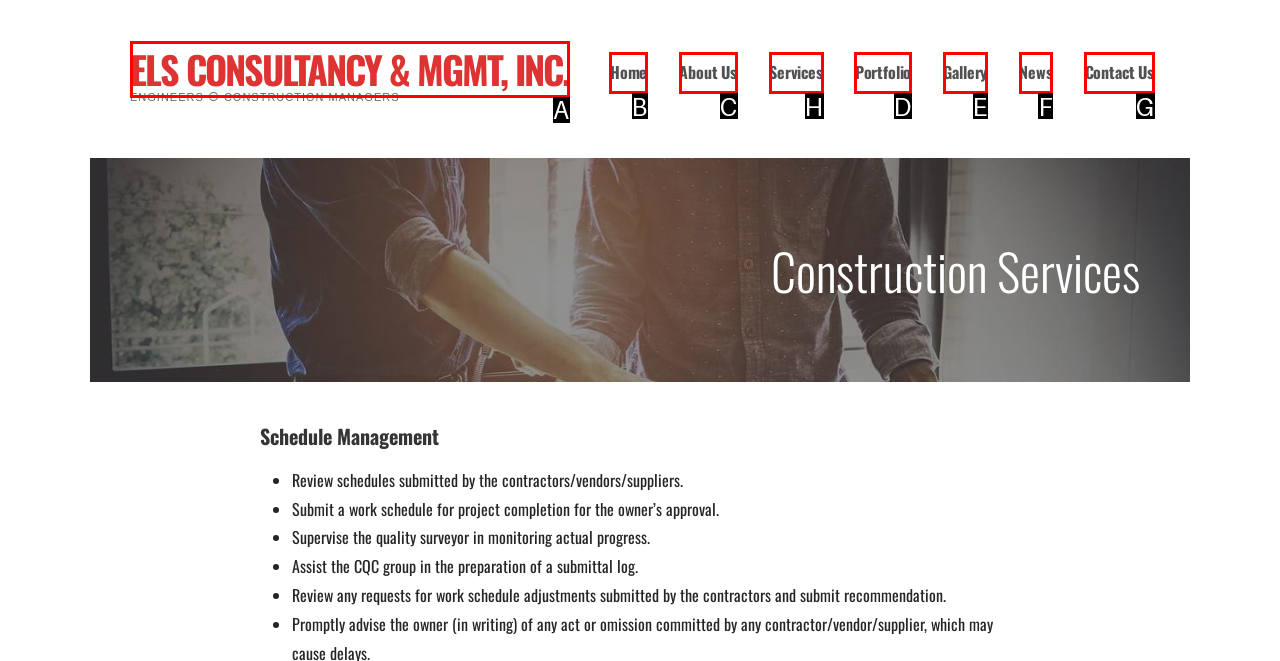Choose the letter of the option you need to click to Click on Services. Answer with the letter only.

H